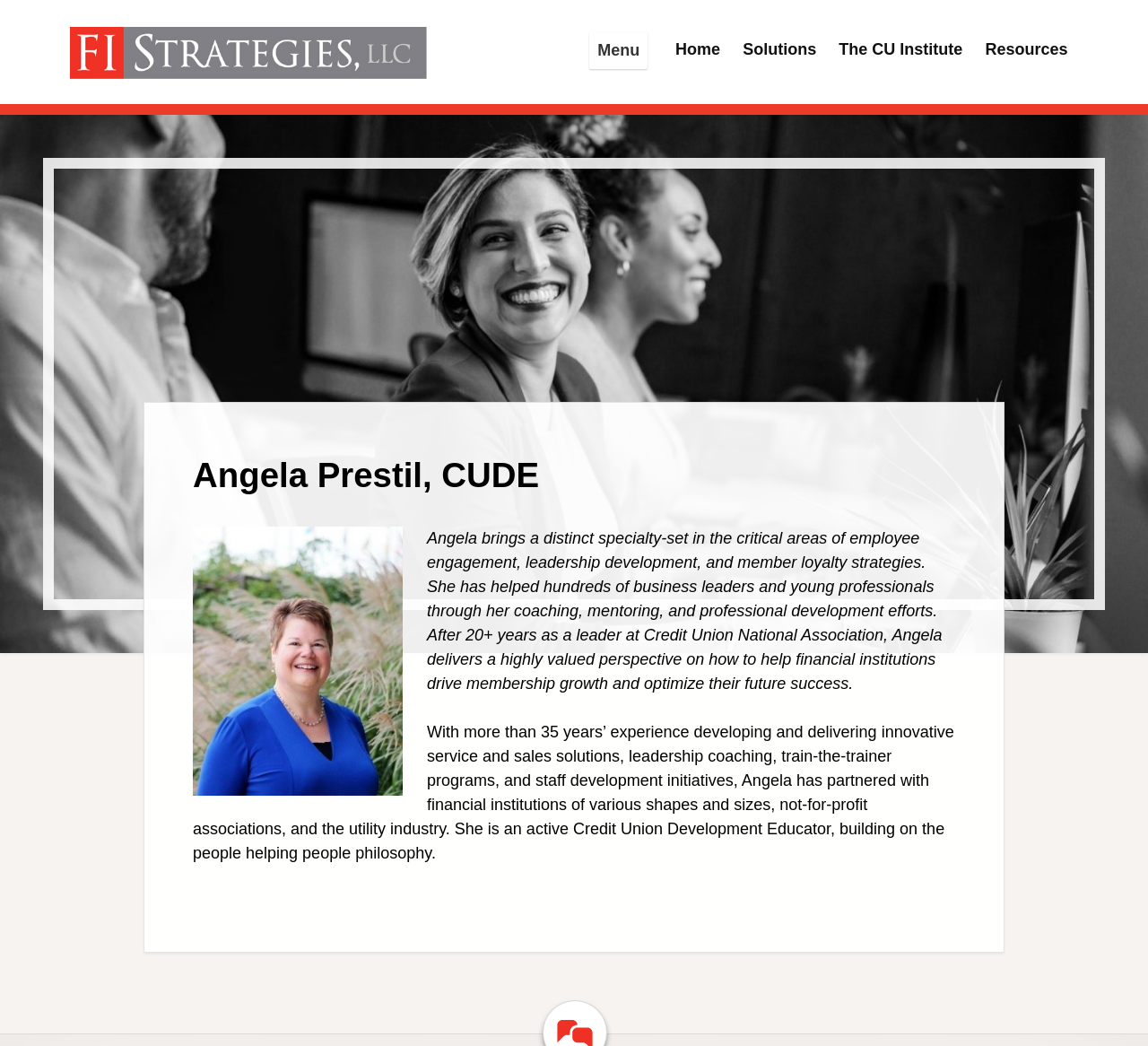Identify and extract the main heading of the webpage.

Angela Prestil, CUDE